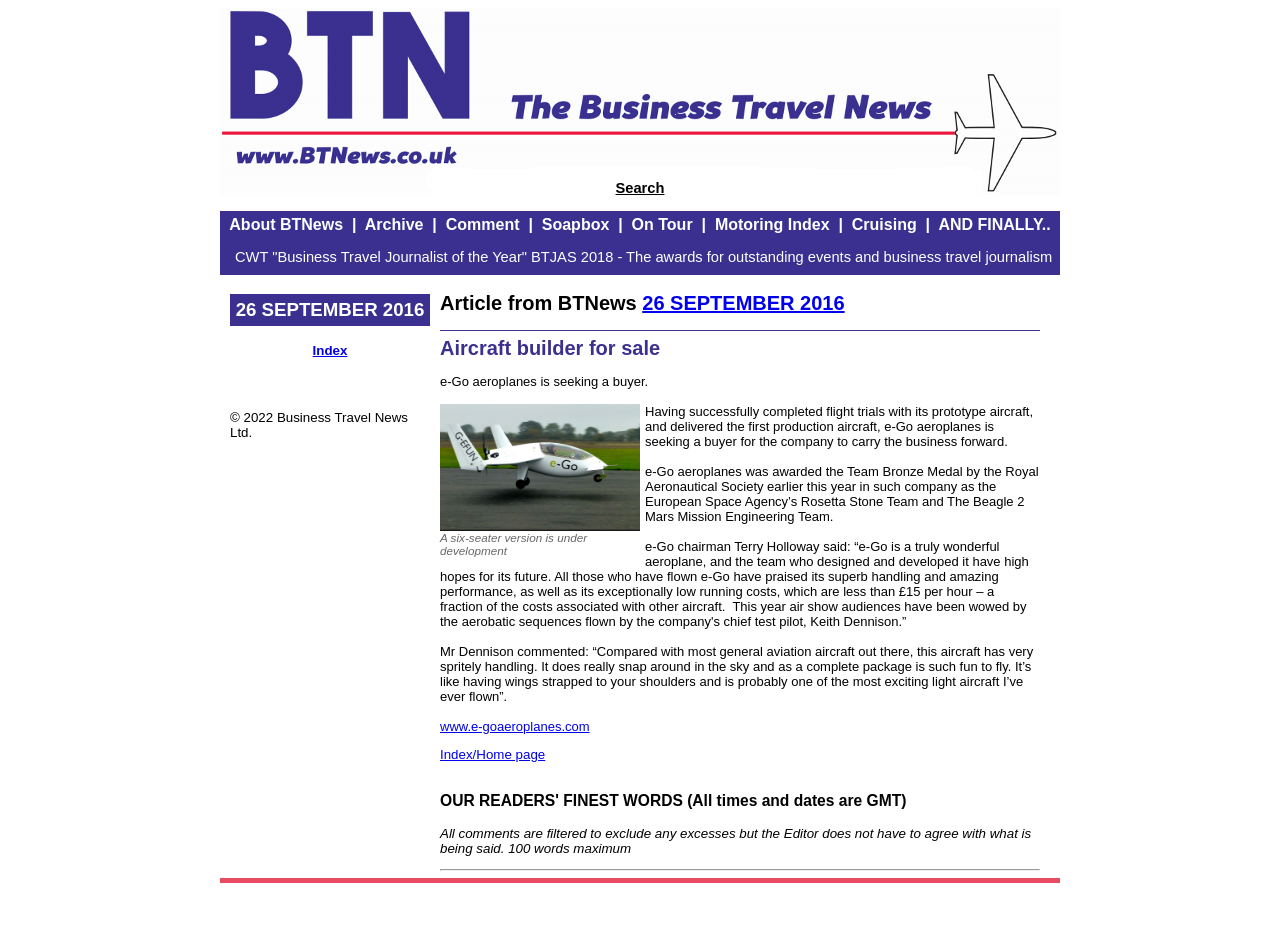Reply to the question with a single word or phrase:
What is the topic of the article on this webpage?

Aircraft builder for sale